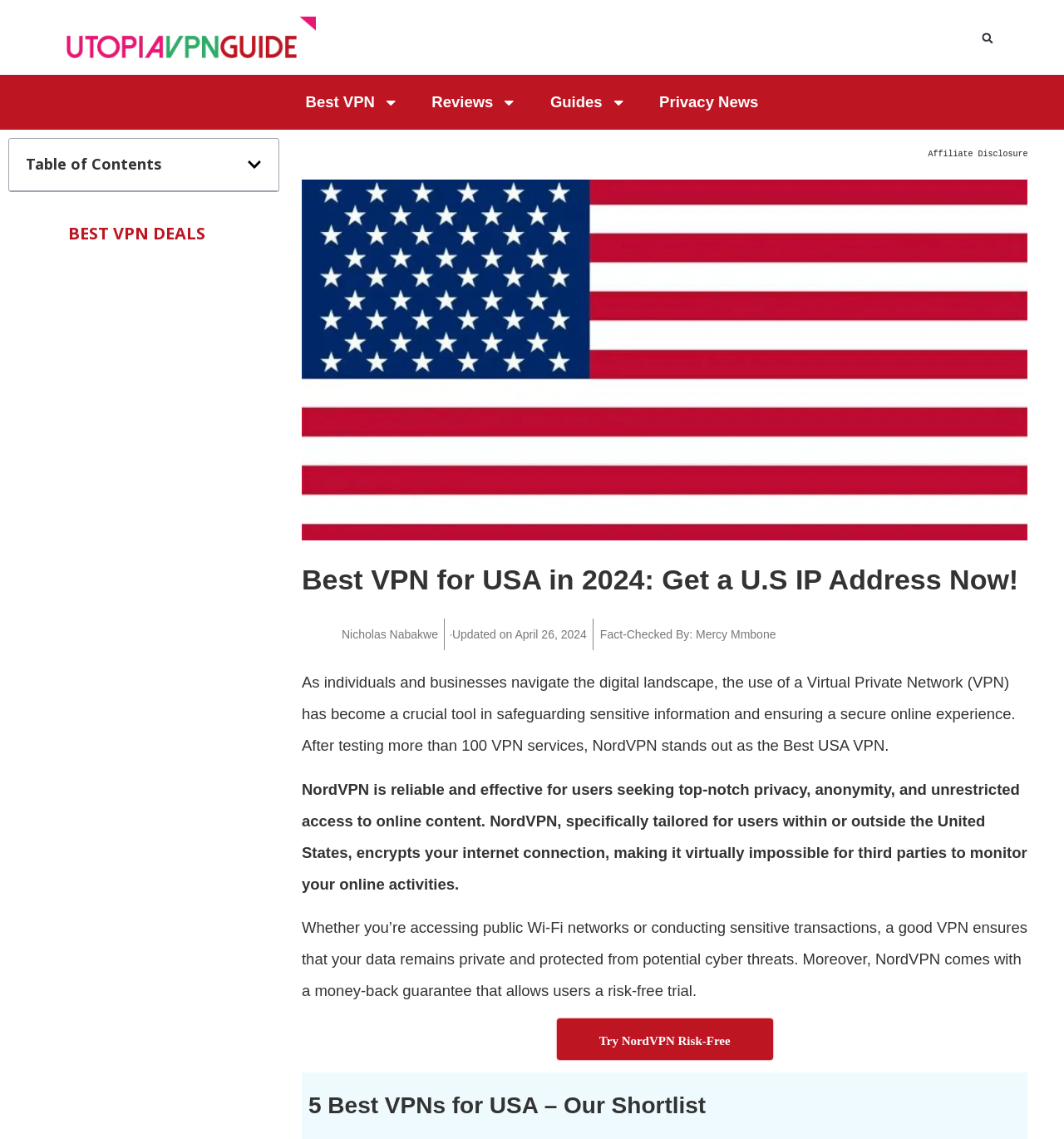How many tables are on the webpage?
Respond with a short answer, either a single word or a phrase, based on the image.

3